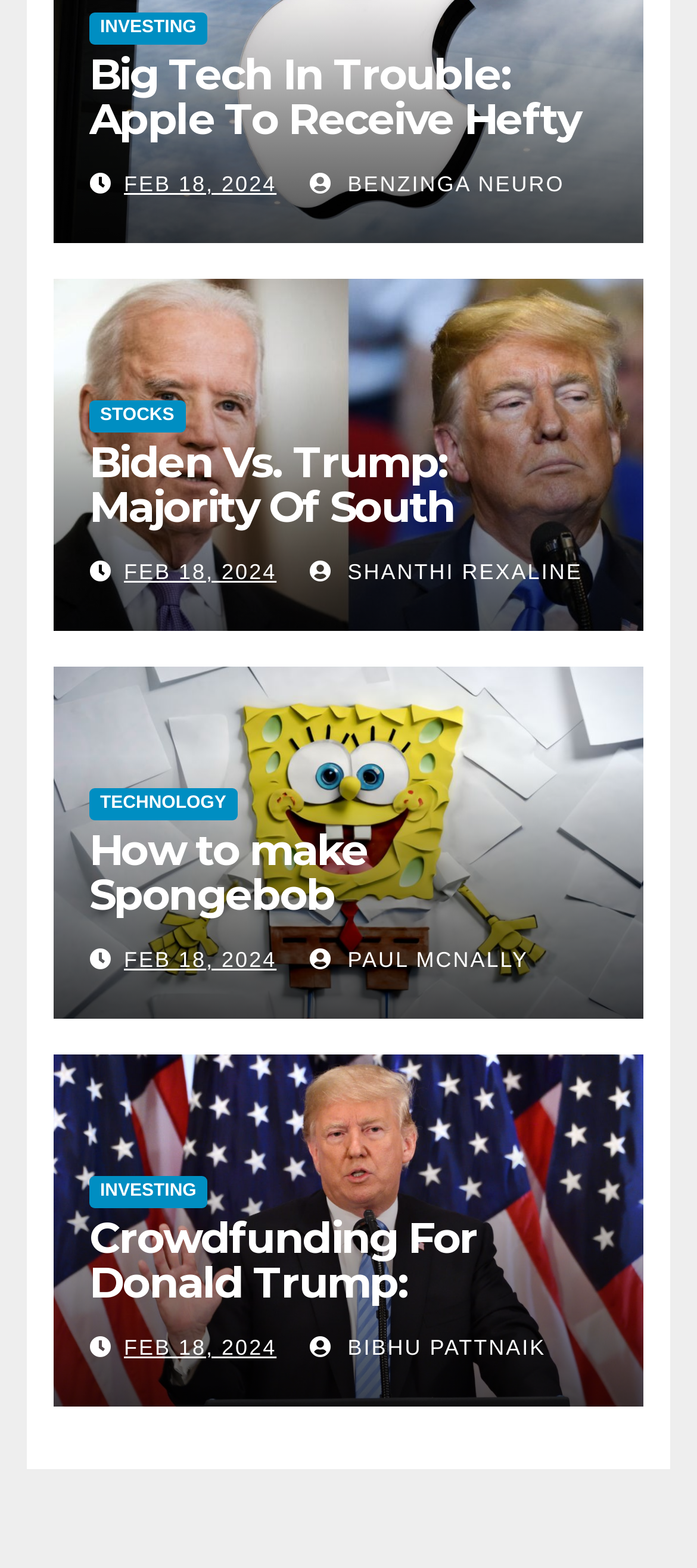Show the bounding box coordinates for the element that needs to be clicked to execute the following instruction: "Check the article 'Crowdfunding For Donald Trump: Supporters Rally To Pay Trump’s Legal Bills Through GoFundMe Campaign'". Provide the coordinates in the form of four float numbers between 0 and 1, i.e., [left, top, right, bottom].

[0.128, 0.773, 0.845, 0.948]